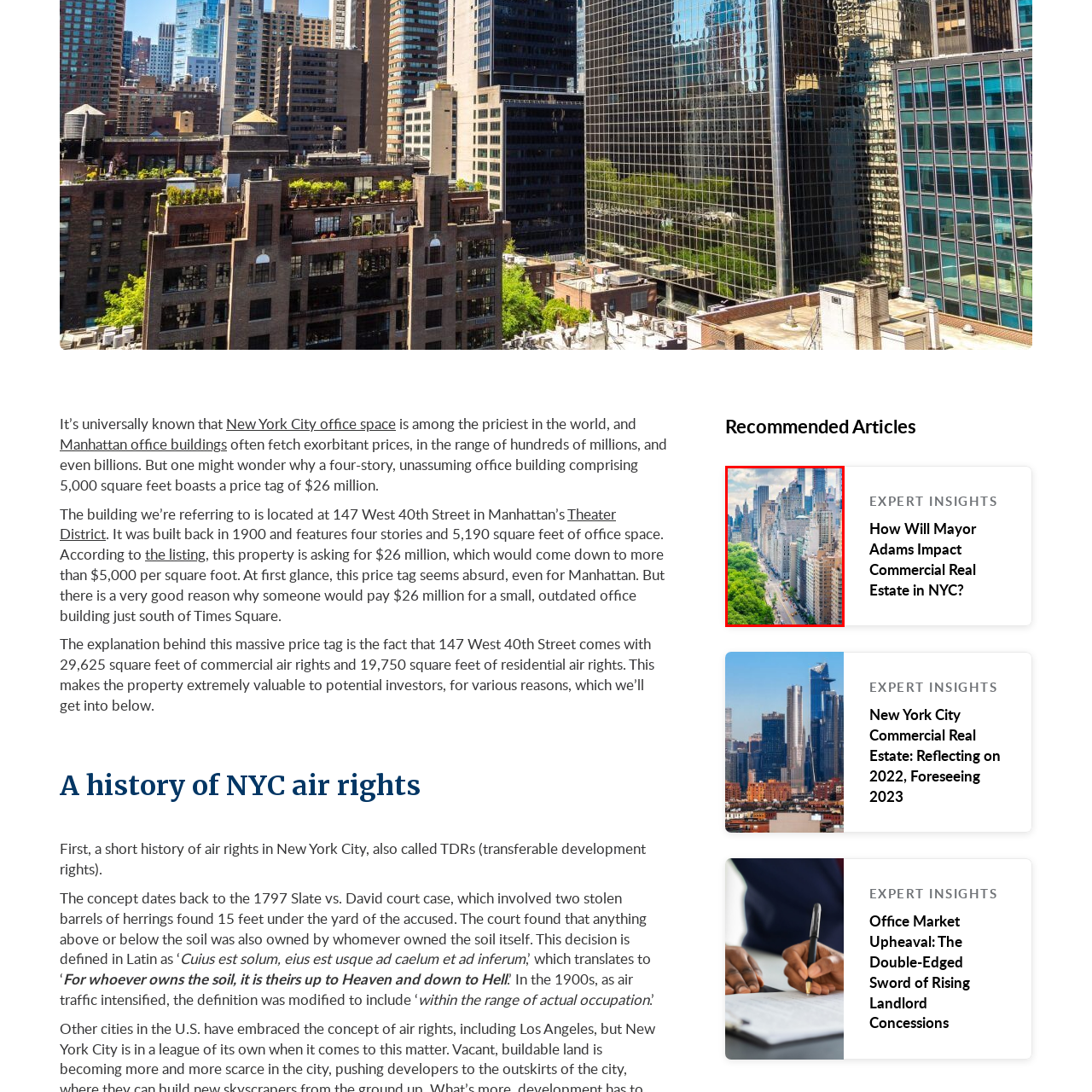Direct your attention to the image within the red boundary and answer the question with a single word or phrase:
Who is mentioned as influencing the real estate landscape?

Mayor Adams